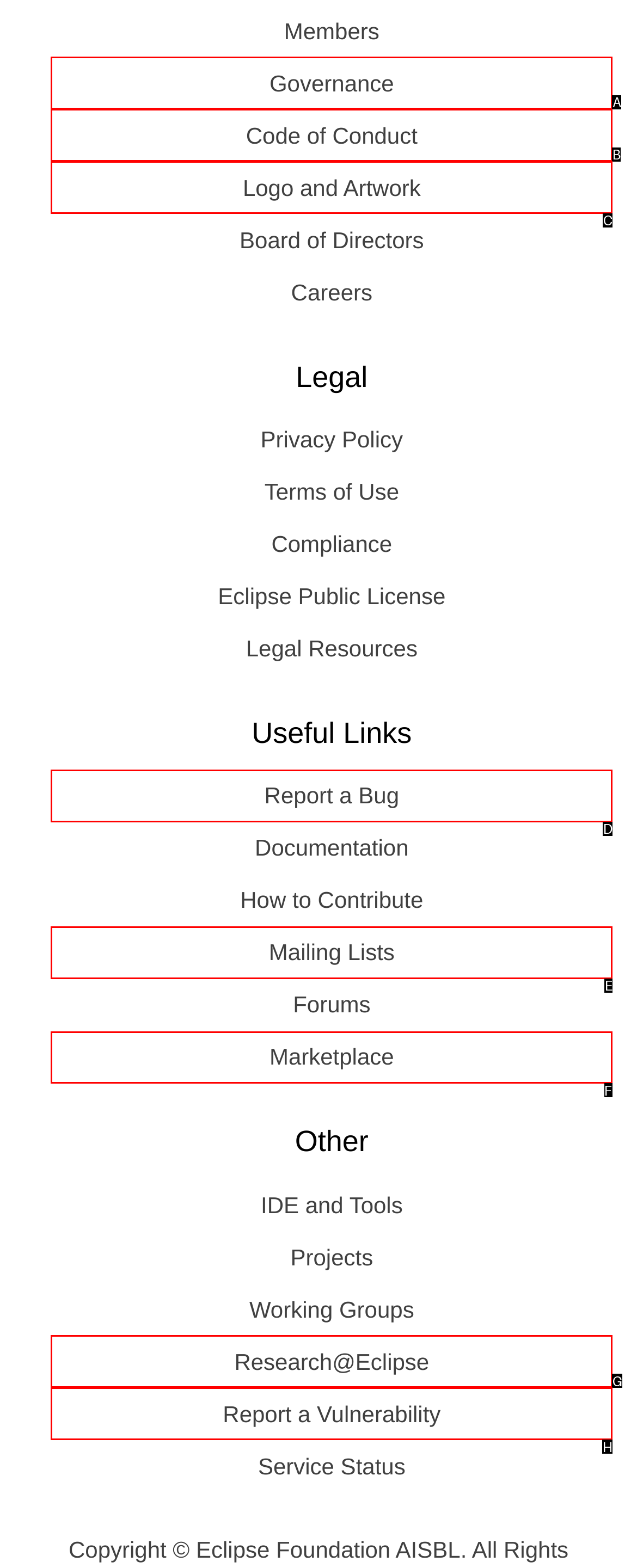Indicate the HTML element that should be clicked to perform the task: Explore marketplace Reply with the letter corresponding to the chosen option.

F